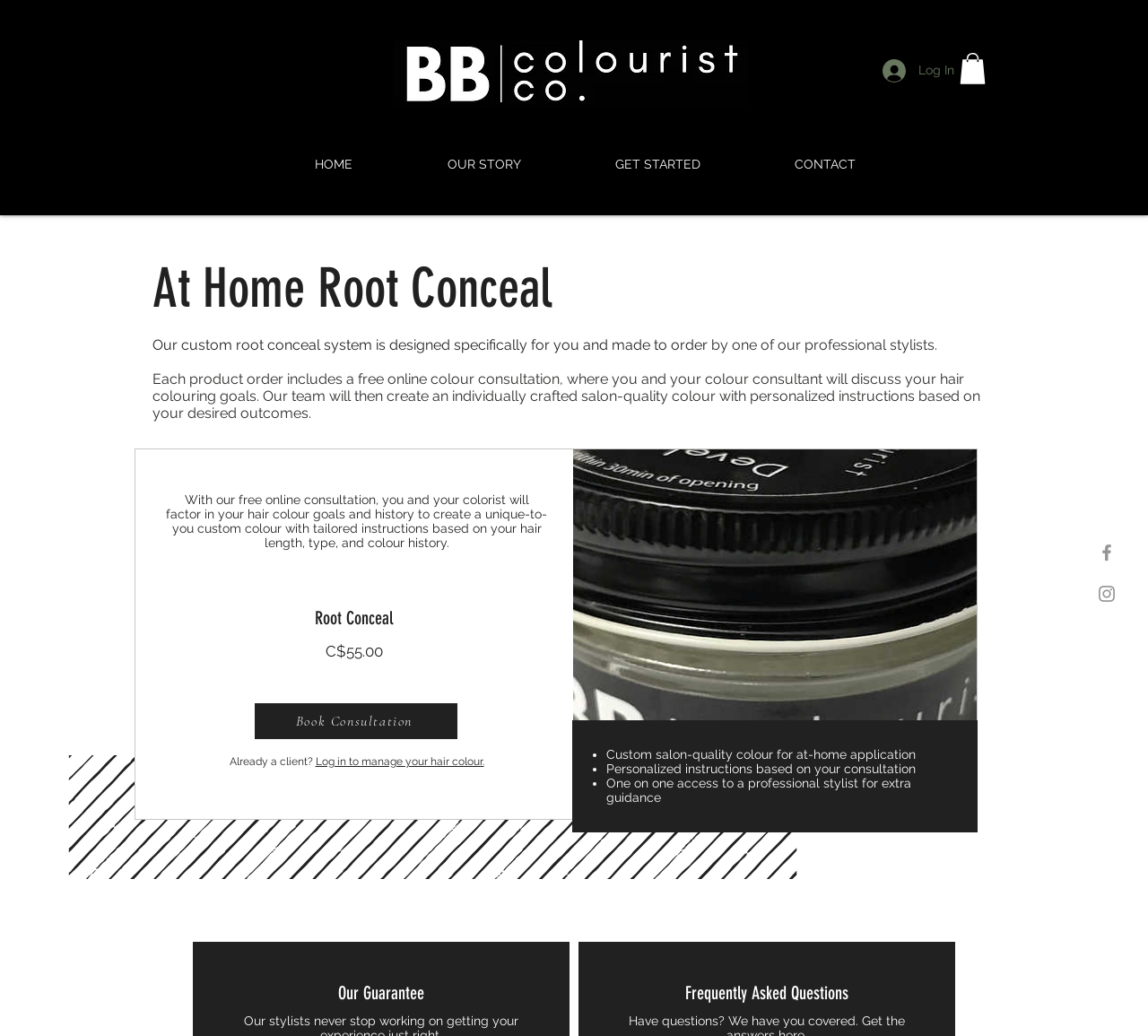Determine the bounding box coordinates of the region that needs to be clicked to achieve the task: "View the Root Conceal product".

[0.118, 0.434, 0.851, 0.79]